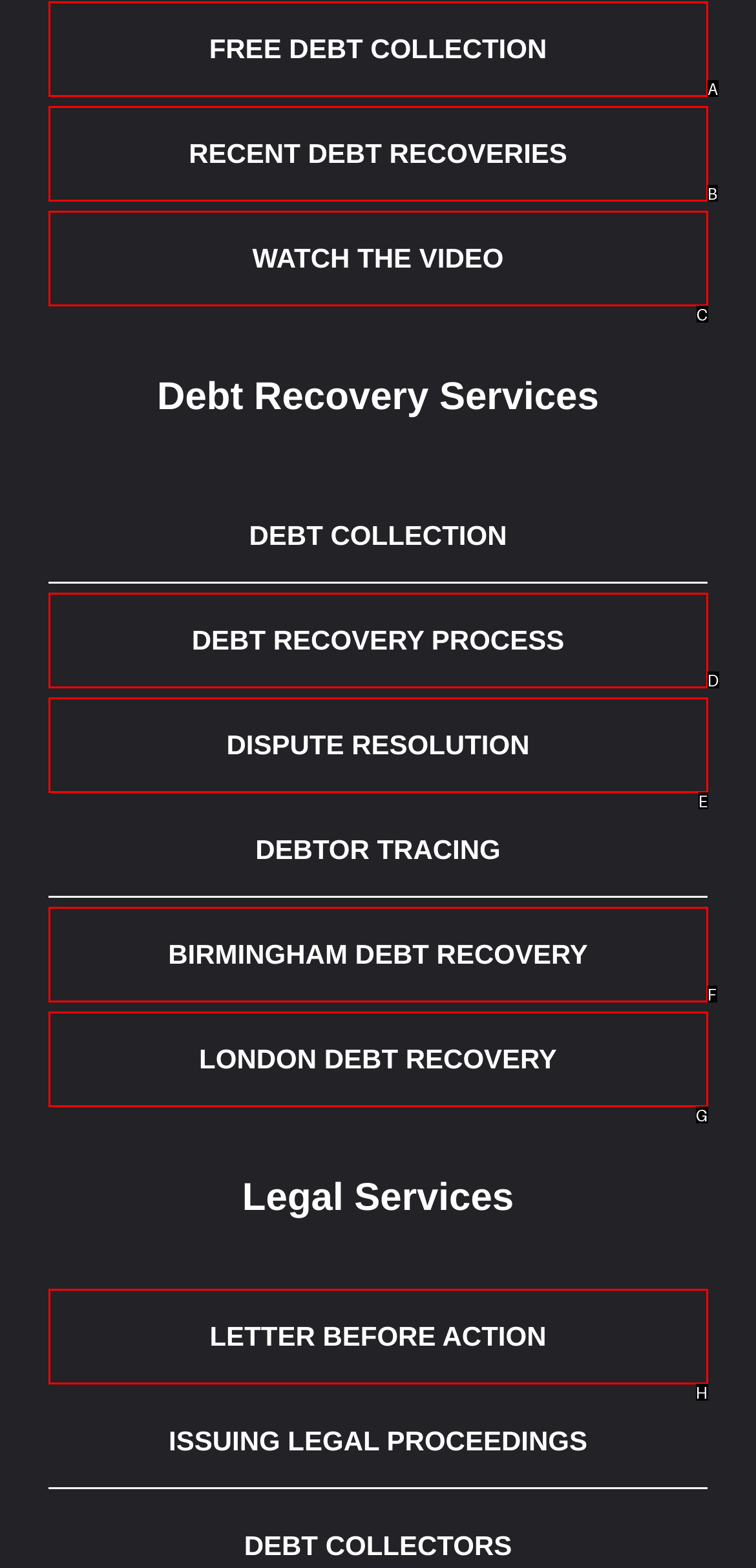Given the description: Free Debt Collection, select the HTML element that matches it best. Reply with the letter of the chosen option directly.

A